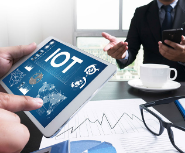What kind of environment is depicted in the image?
Please use the image to provide a one-word or short phrase answer.

Modern and innovative office